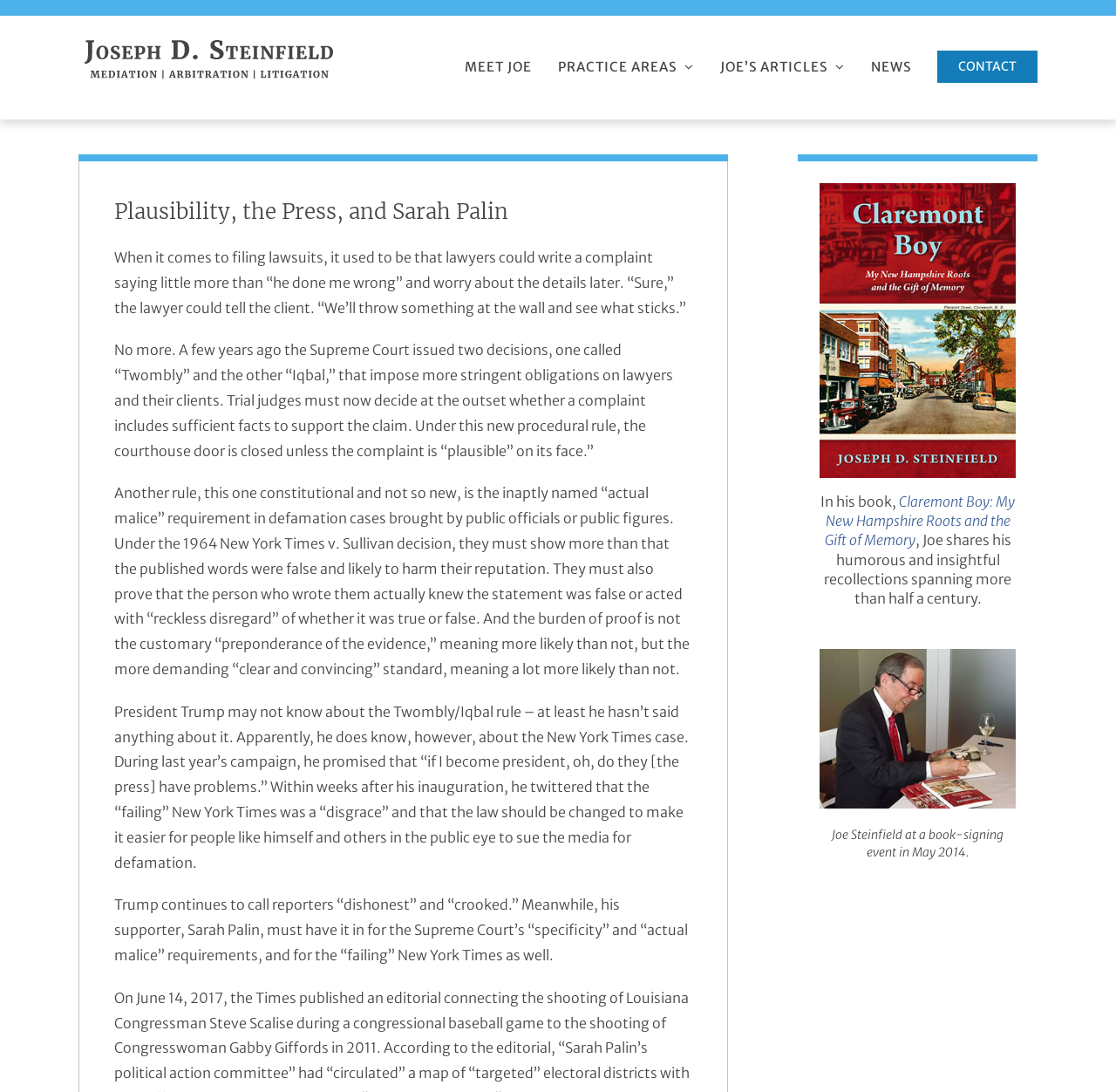Please indicate the bounding box coordinates for the clickable area to complete the following task: "Read JOE’S ARTICLES". The coordinates should be specified as four float numbers between 0 and 1, i.e., [left, top, right, bottom].

[0.645, 0.026, 0.757, 0.109]